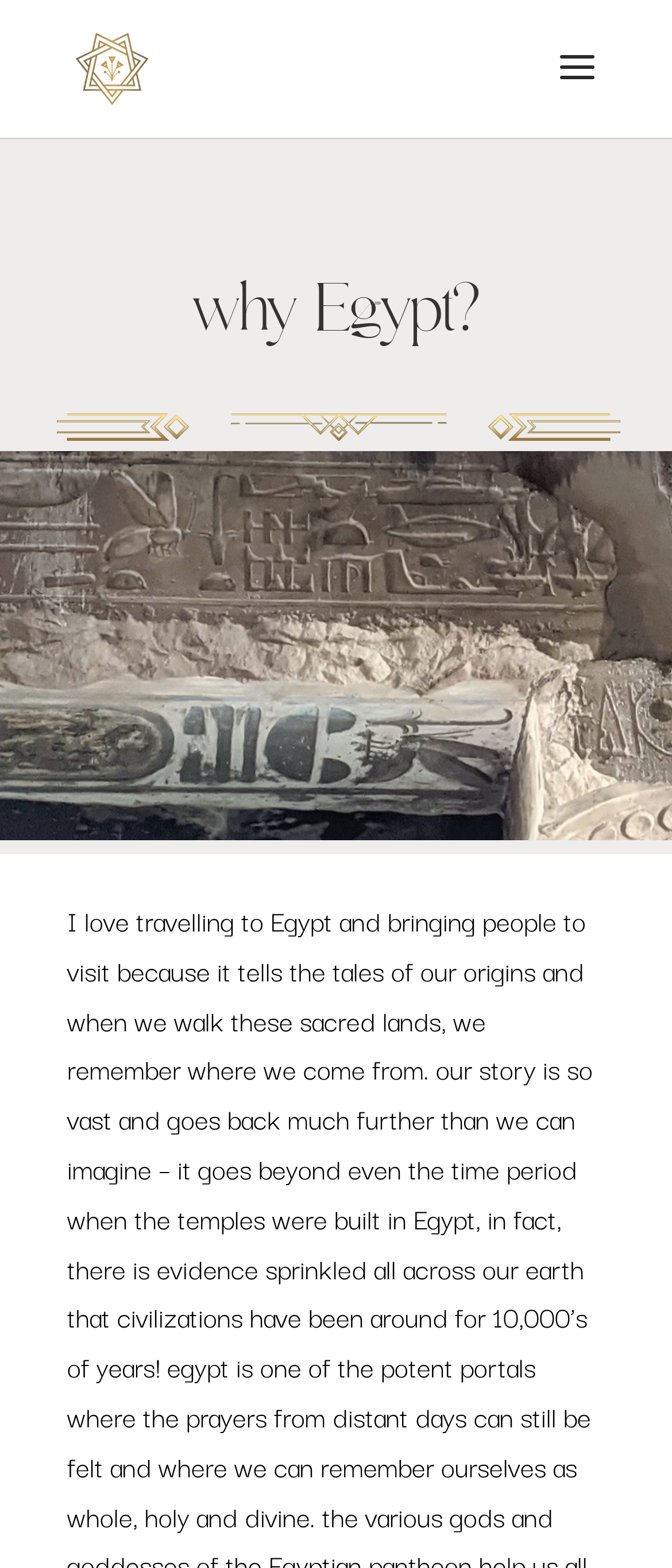Respond to the following question using a concise word or phrase: 
What is the focus of the school's rituals?

Ancient temple rituals